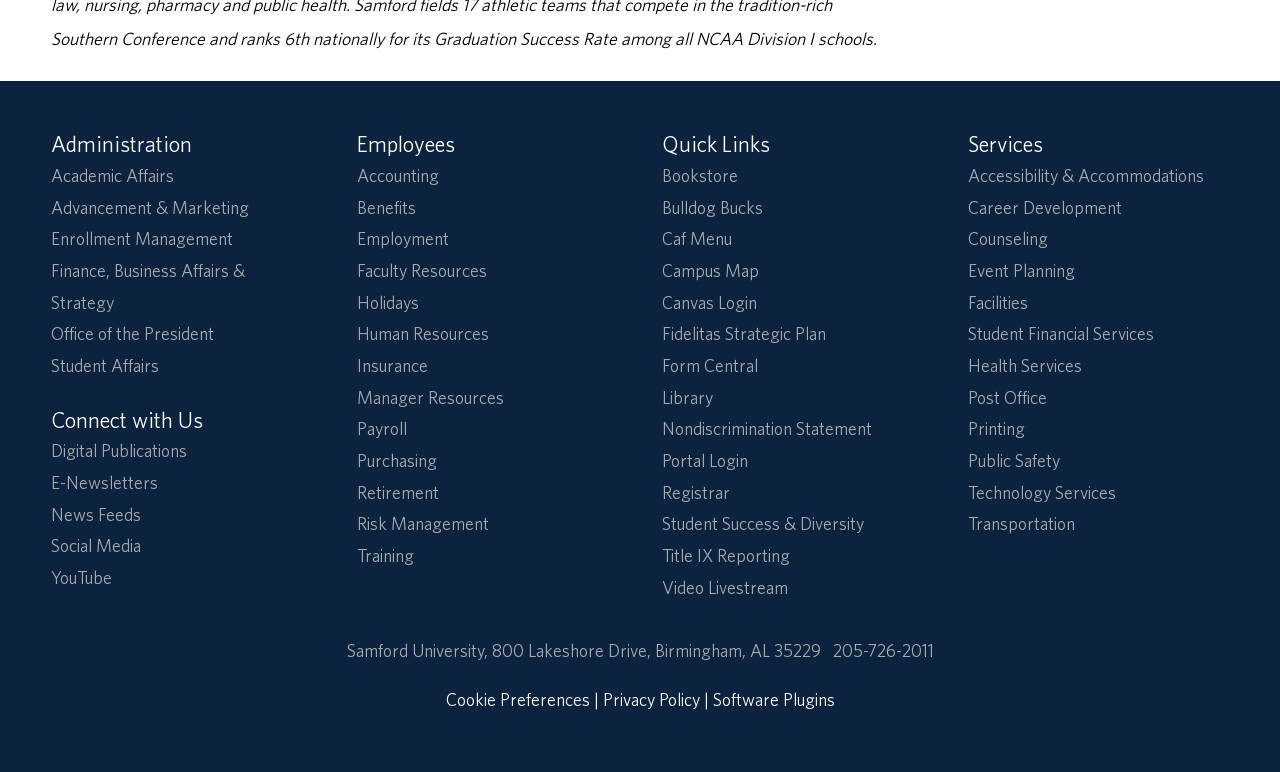What is the address of Samford University?
Please look at the screenshot and answer in one word or a short phrase.

800 Lakeshore Drive, Birmingham, AL 35229